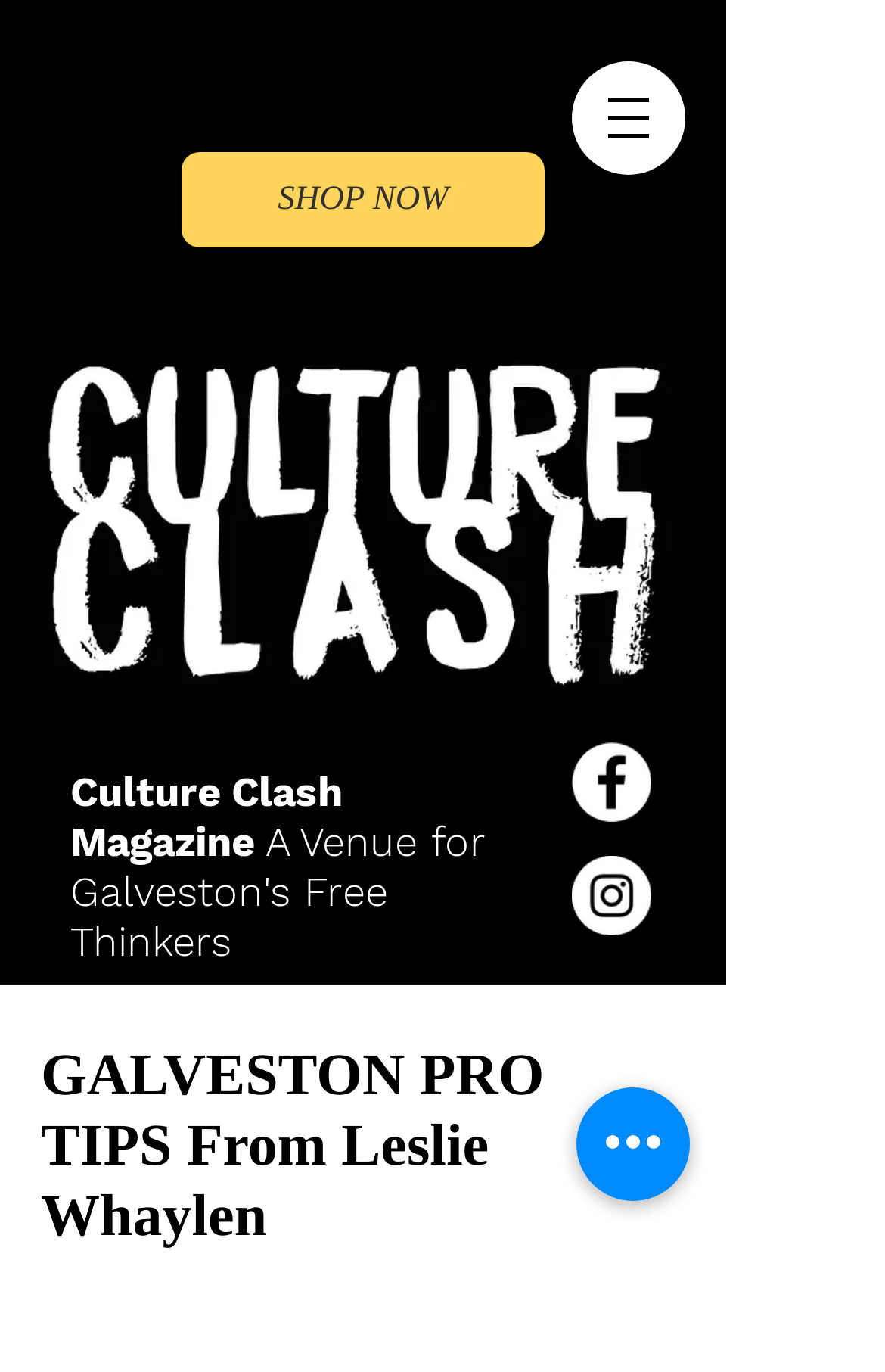Please locate and generate the primary heading on this webpage.

Culture Clash Magazine A Venue for Galveston's Free Thinkers